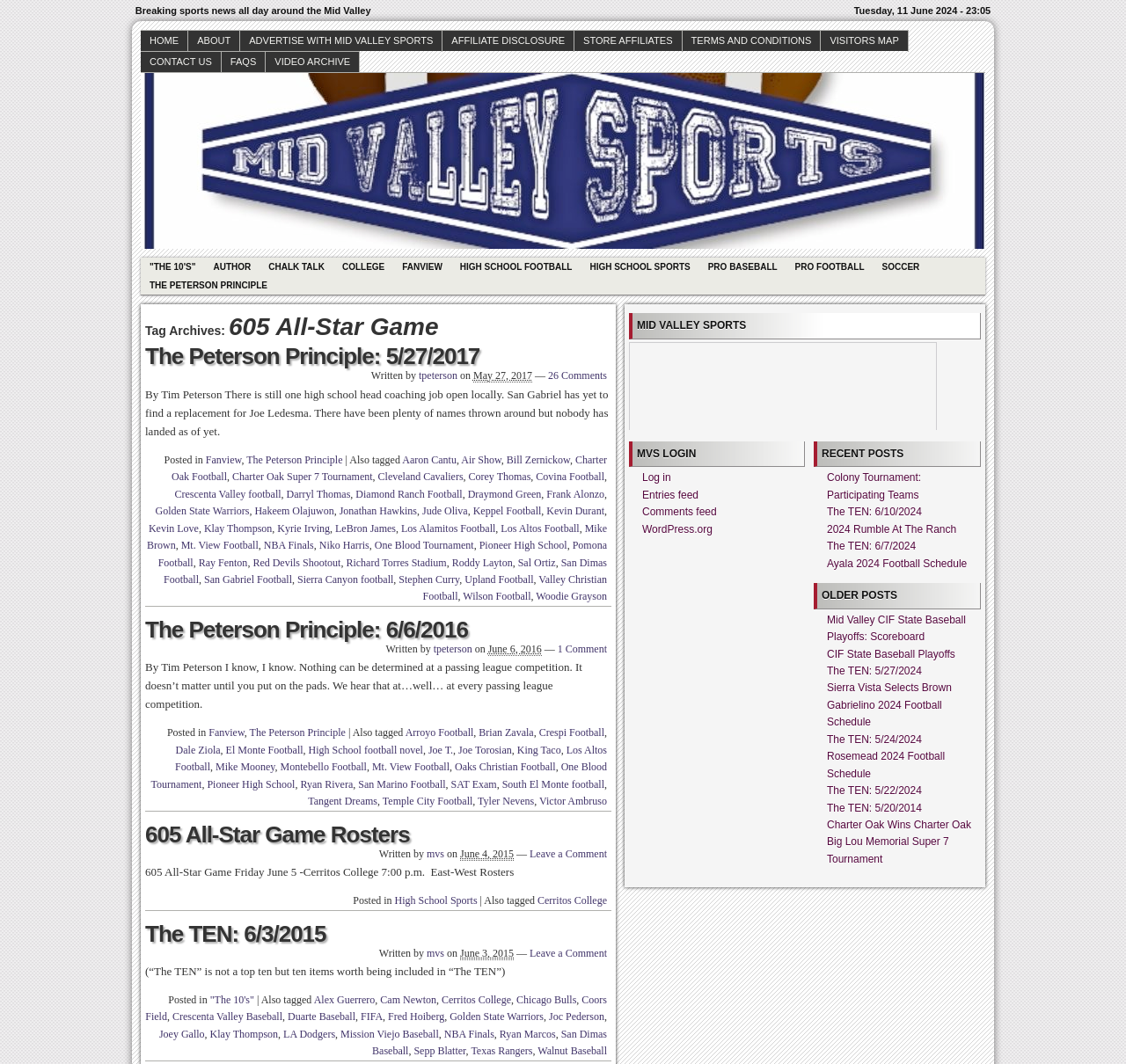What is the topic of the article 'The Peterson Principle: 5/27/2017'?
Ensure your answer is thorough and detailed.

I found the topic by reading the first sentence of the article which mentions San Gabriel high school head coaching job.